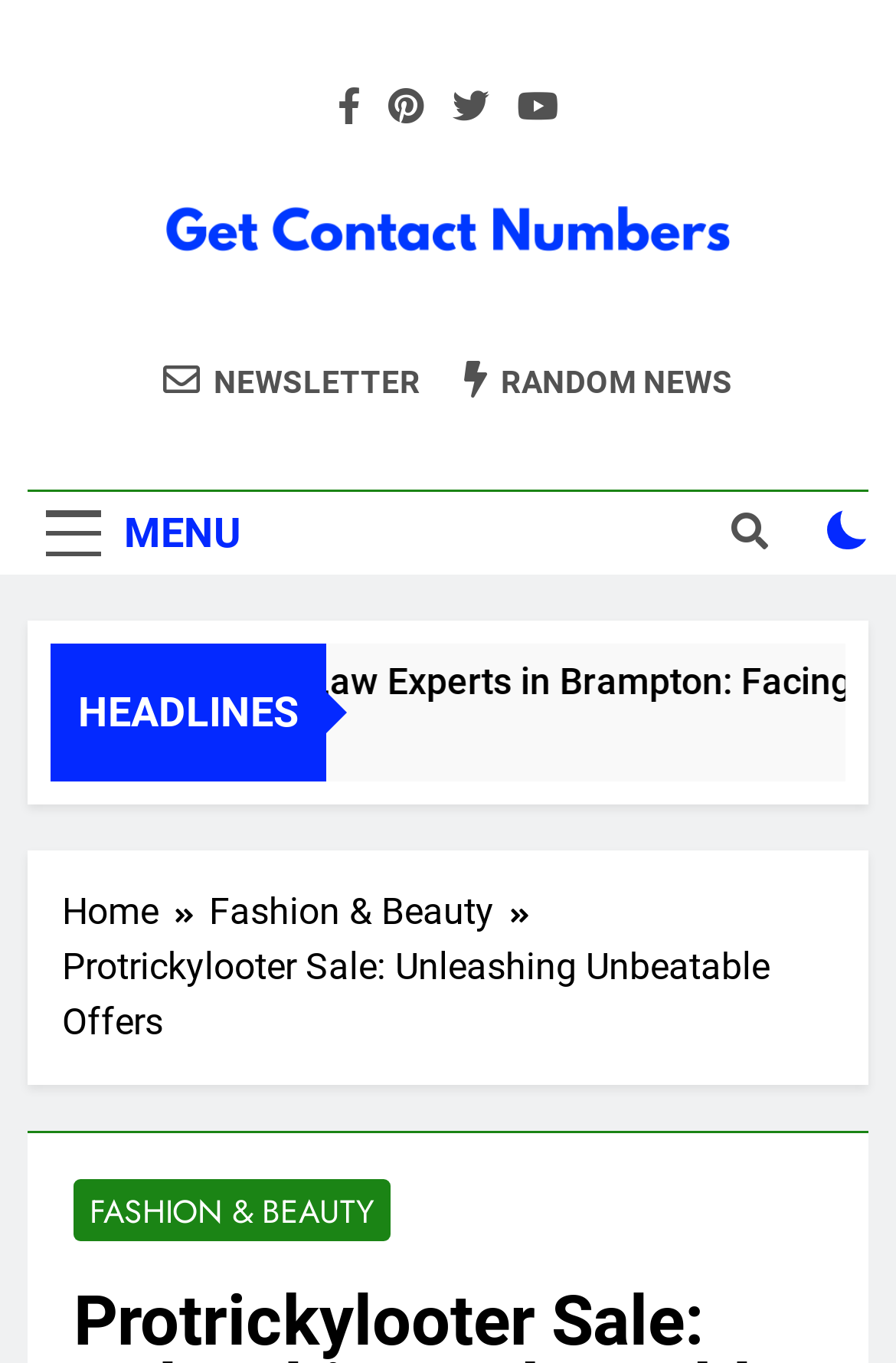Could you specify the bounding box coordinates for the clickable section to complete the following instruction: "Go to Fashion & Beauty page"?

[0.082, 0.865, 0.436, 0.911]